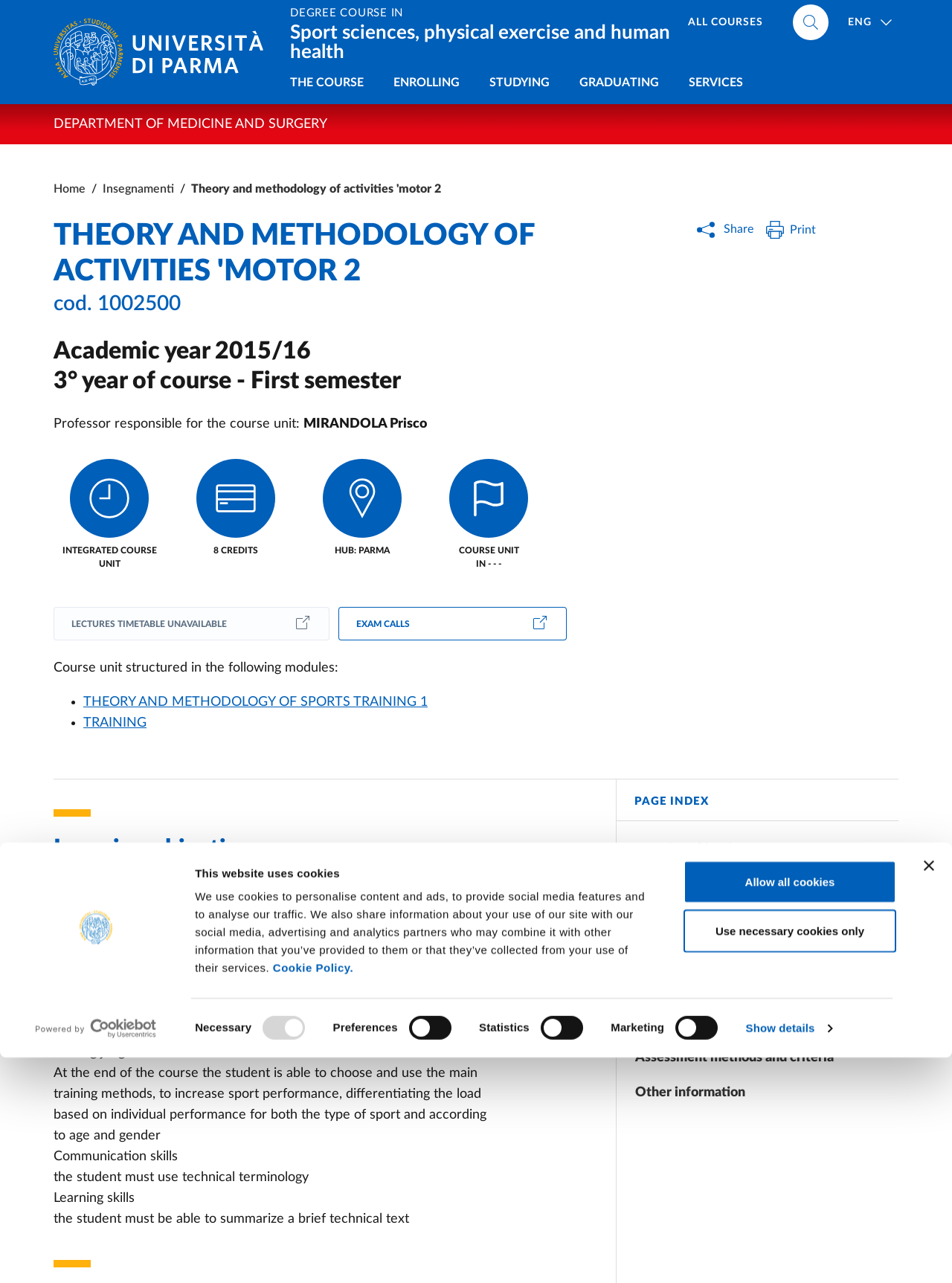Identify the bounding box coordinates for the element that needs to be clicked to fulfill this instruction: "Go to the 'DEPARTMENT OF MEDICINE AND SURGERY' page". Provide the coordinates in the format of four float numbers between 0 and 1: [left, top, right, bottom].

[0.056, 0.092, 0.344, 0.102]